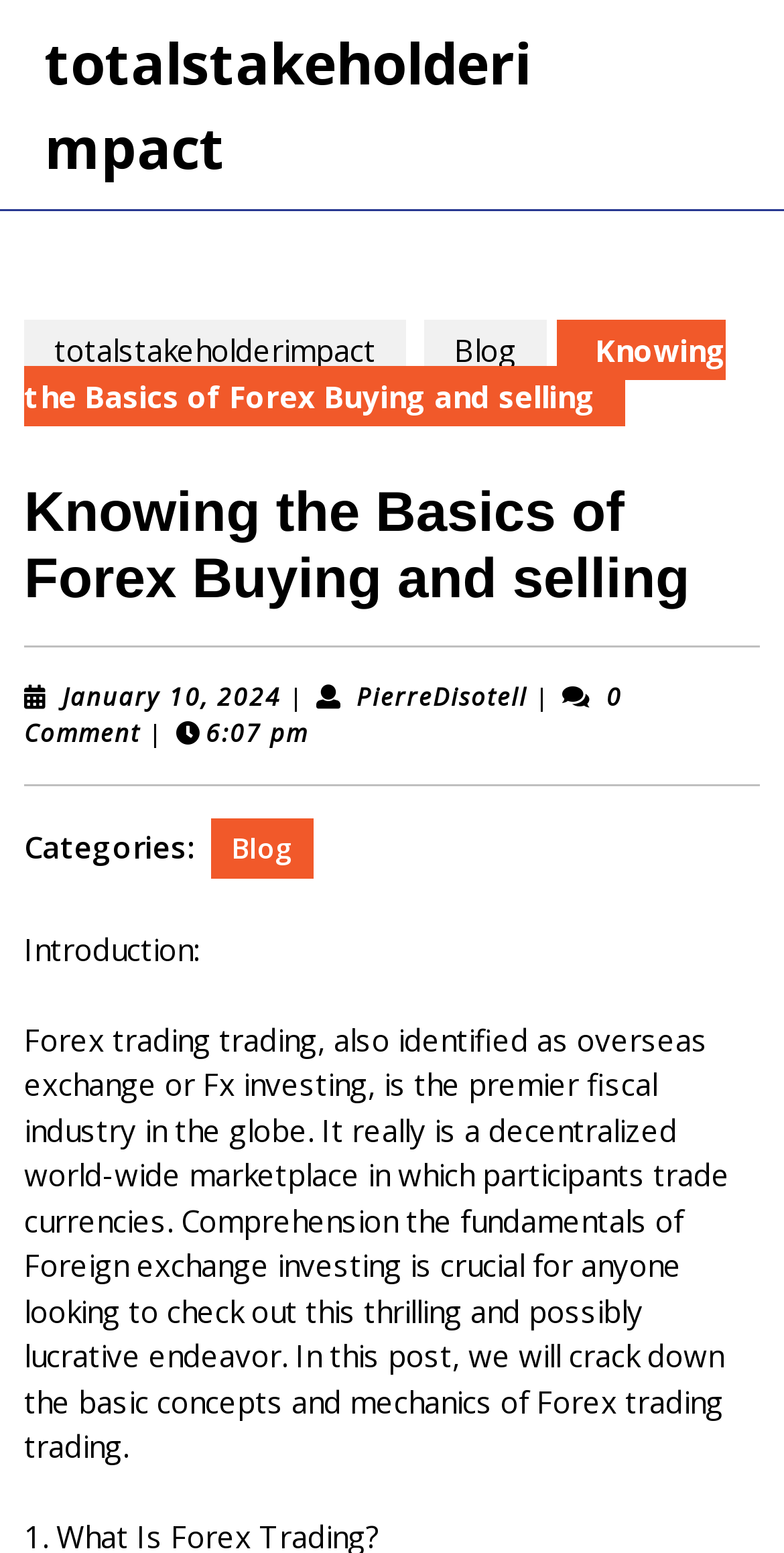Generate a comprehensive caption for the webpage you are viewing.

The webpage is about "Knowing the Basics of Forex Buying and Selling" and appears to be a blog post. At the top, there is a link to "totalstakeholderimpact" on the left, and another link to "Blog" on the right. Below these links, the title "Knowing the Basics of Forex Buying and Selling" is displayed prominently.

Under the title, there is a horizontal separator, followed by information about the post, including the date "January 10, 2024", the author "PierreDisotell", and the number of comments "0 Comment". This information is separated by vertical lines.

Further down, there is another horizontal separator, followed by a section labeled "Categories:", which includes a link to "Blog". Below this, the post's introduction starts, which explains that Forex trading is the premier financial market in the world and that understanding its basics is crucial for anyone looking to explore this exciting and potentially lucrative endeavor. The introduction is a lengthy paragraph that takes up most of the page.